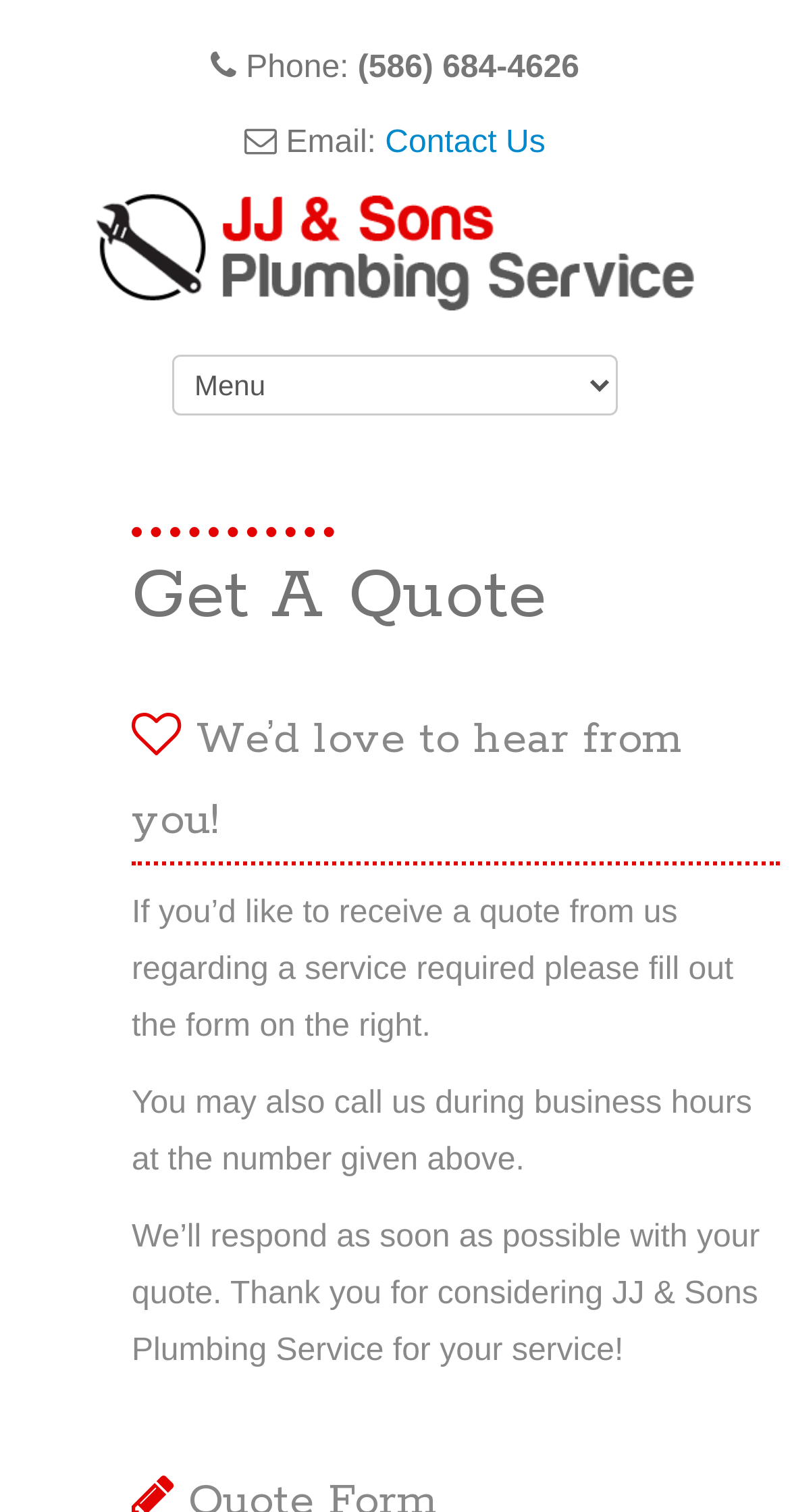Write a detailed summary of the webpage, including text, images, and layout.

The webpage is about JJ & Sons Plumbing Service in New Baltimore, MI, offering various services such as sewer repairs, faucet repairs, and basement waterproofing. 

At the top left, there is a phone number, (586) 684-4626, next to the label "Phone:". Below it, there is an "Email:" label with a "Contact Us" link to the right. 

The main heading, "JJ & Sons Plumbing Repairs and Installations in New Baltimore, MI", is located at the top center of the page, accompanied by an image with the same name. 

On the left side, there is a section with a heading "Get A Quote". Below it, there is a subheading "We’d love to hear from you!" followed by a paragraph explaining how to receive a quote from the service. The paragraph is divided into three parts: filling out the form on the right, calling during business hours, and a thank-you note for considering JJ & Sons Plumbing Service. 

On the right side, there is a combobox, possibly for selecting a service or location.